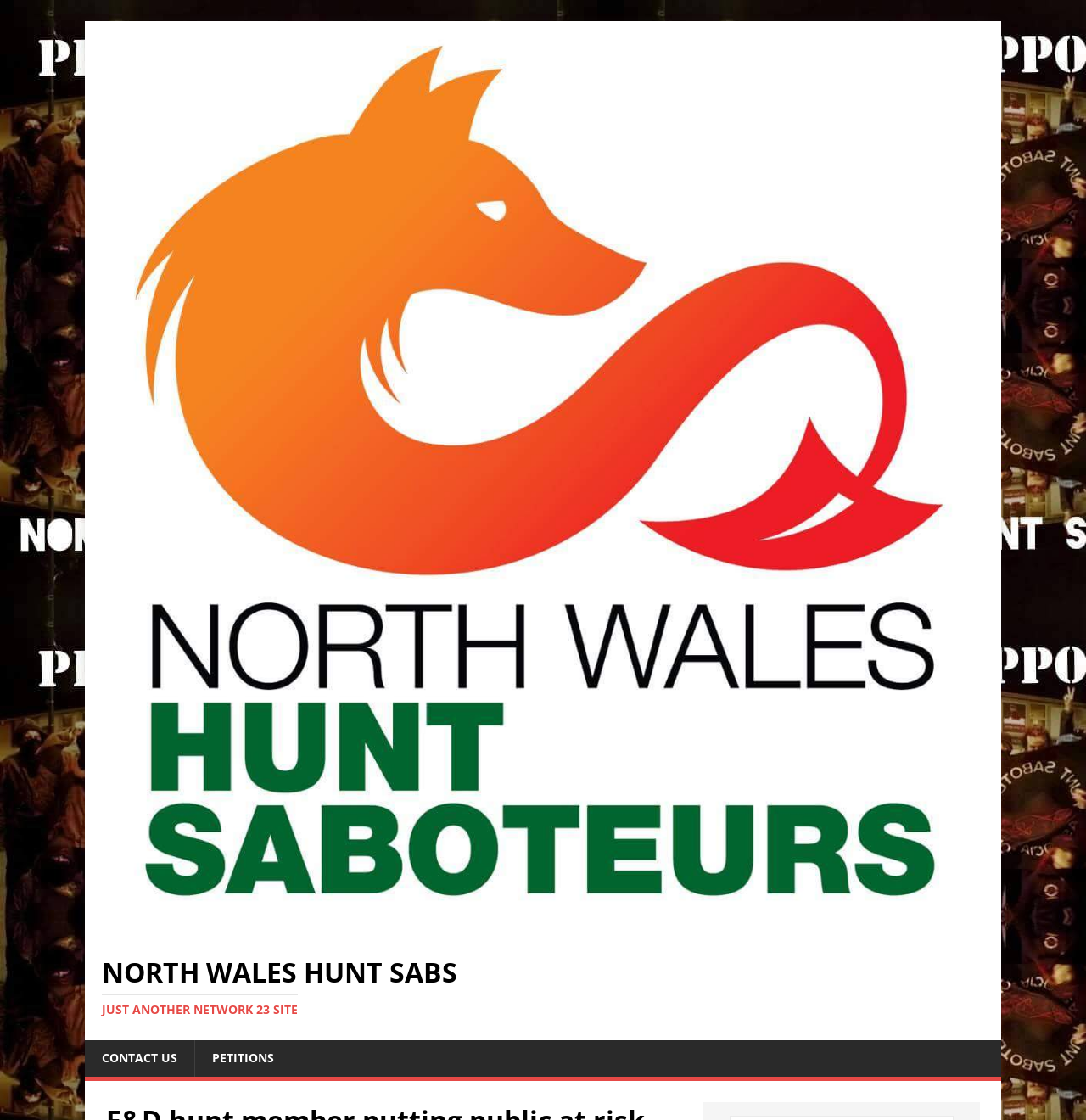From the screenshot, find the bounding box of the UI element matching this description: "petitions". Supply the bounding box coordinates in the form [left, top, right, bottom], each a float between 0 and 1.

[0.179, 0.929, 0.268, 0.961]